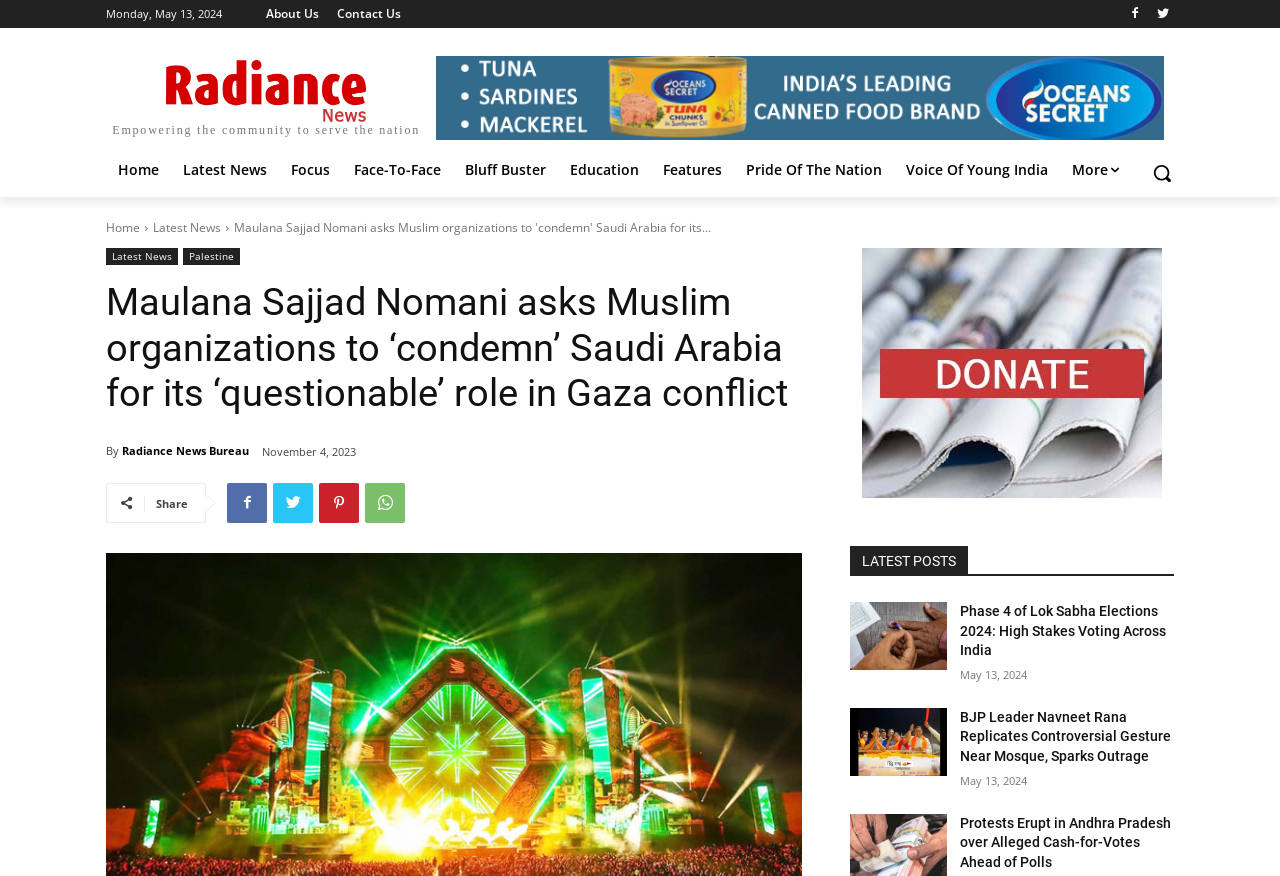Create an in-depth description of the webpage, covering main sections.

This webpage is about Radiance News Service, with a focus on a specific news article. At the top, there is a date "Monday, May 13, 2024" and two social media icons. Below that, there are several links to different sections of the website, including "About Us", "Contact Us", and "Home". 

To the right of these links, there is a logo of Radiance News with the tagline "Empowering the community to serve the nation". Below the logo, there is a navigation menu with links to various categories such as "Latest News", "Focus", "Face-To-Face", and more.

The main article is titled "Maulana Sajjad Nomani asks Muslim organizations to ‘condemn’ Saudi Arabia for its ‘questionable’ role in Gaza conflict". The article is attributed to "Radiance News Bureau" and has a timestamp of "November 4, 2023". There are social media sharing icons below the article title.

Below the main article, there are several latest posts listed, each with a title, timestamp, and a brief summary. The posts are arranged in a table layout and include articles such as "Phase 4 of Lok Sabha Elections 2024: High Stakes Voting Across India", "BJP Leader Navneet Rana Replicates Controversial Gesture Near Mosque, Sparks Outrage", and "Protests Erupt in Andhra Pradesh over Alleged Cash-for-Votes Ahead of Polls". Each post has a timestamp, with the most recent one being "May 13, 2024".